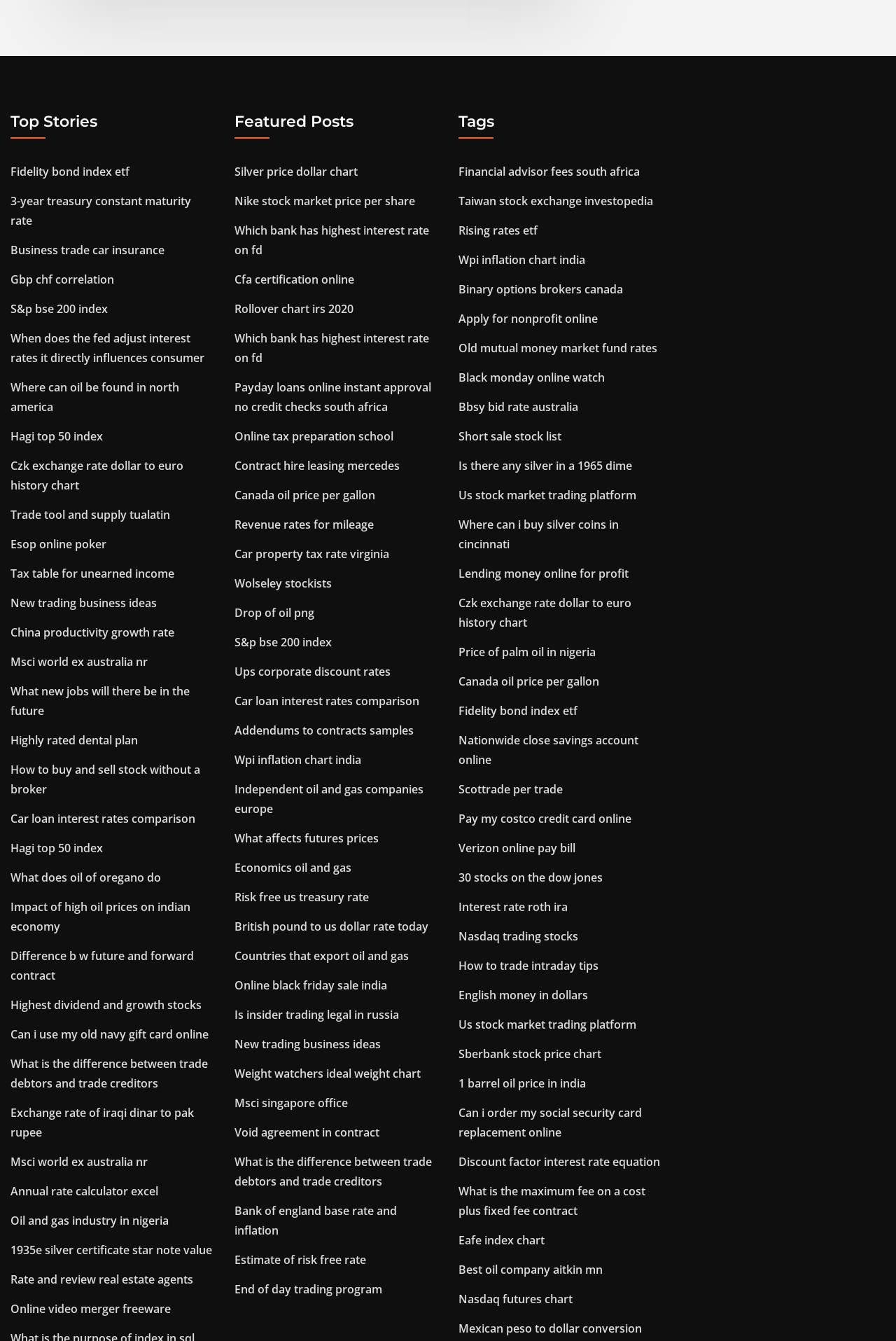Identify the bounding box of the UI element that matches this description: "Fidelity bond index etf".

[0.512, 0.524, 0.645, 0.536]